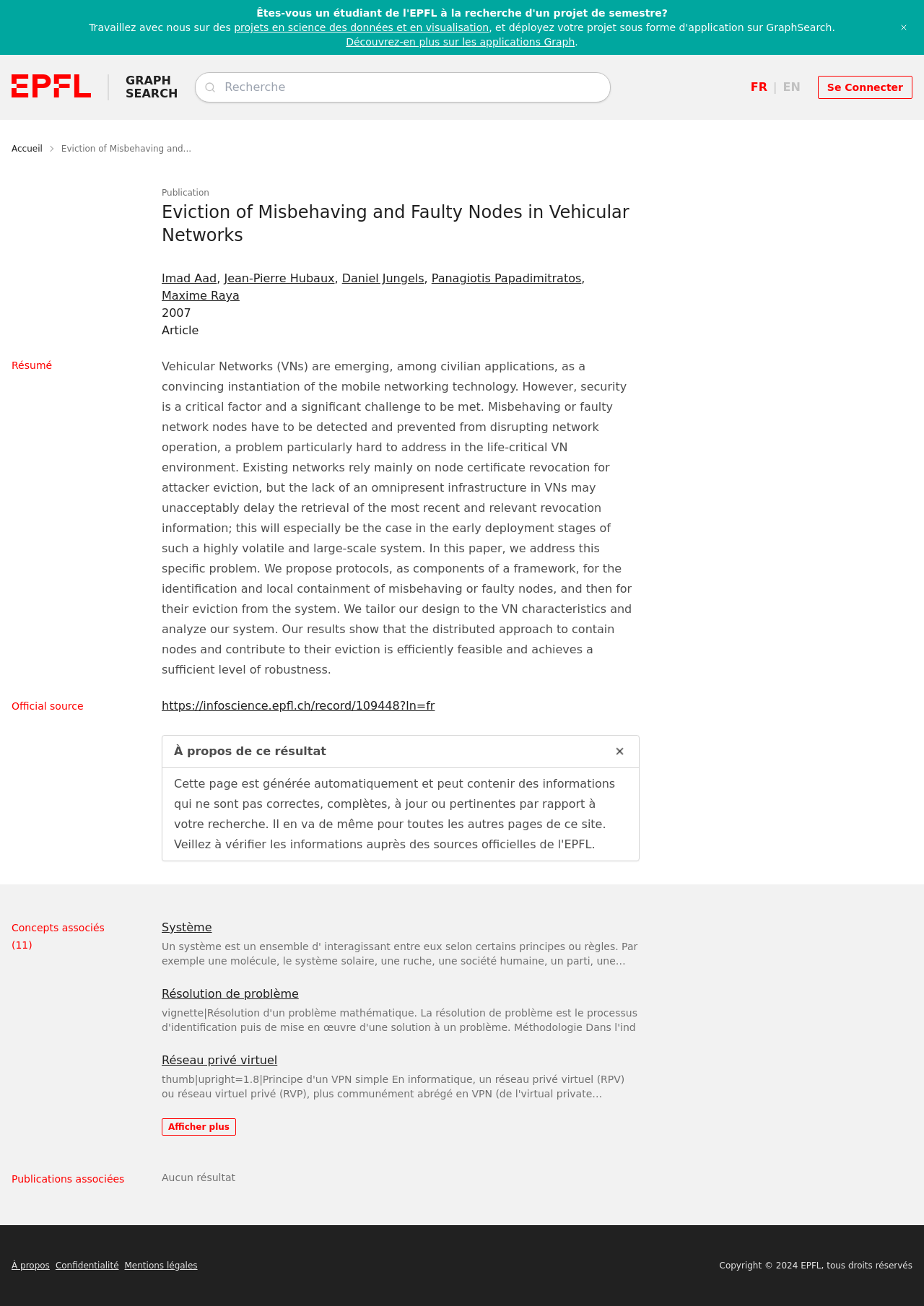Provide the bounding box coordinates of the area you need to click to execute the following instruction: "View publication details".

[0.175, 0.144, 0.226, 0.151]